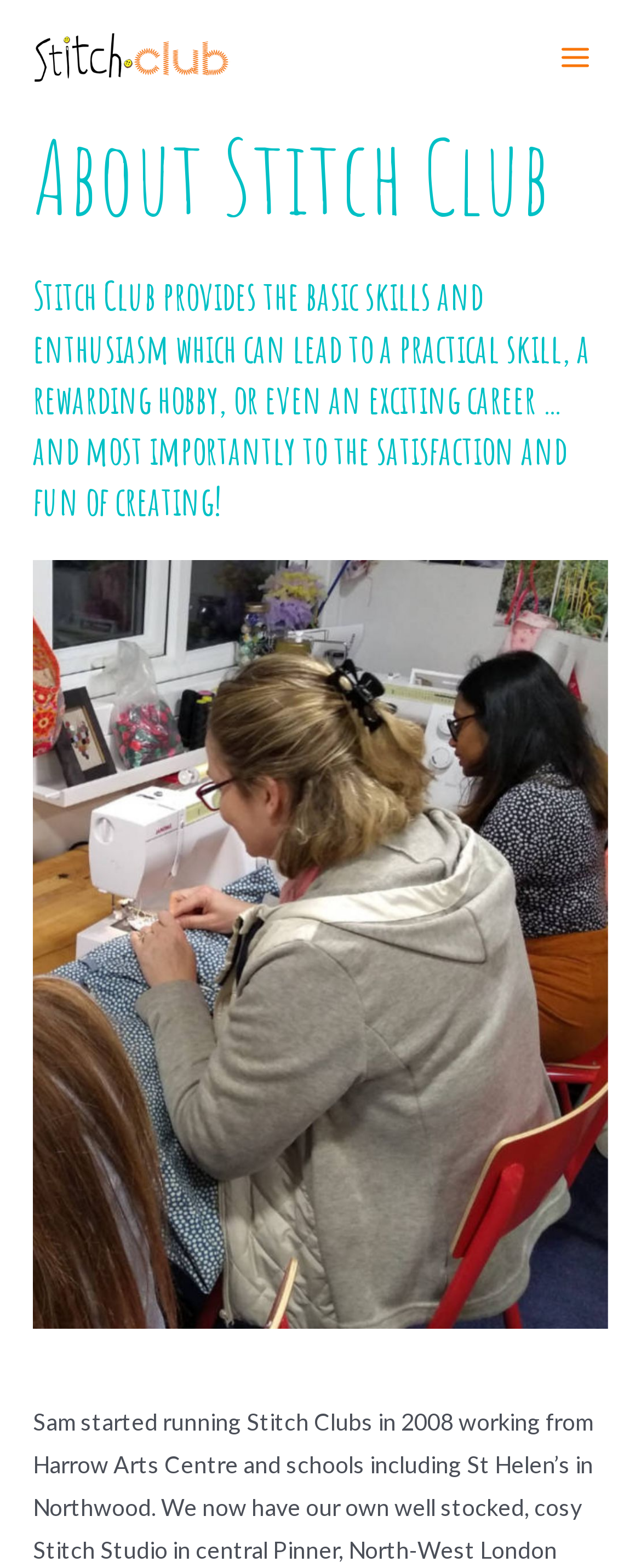What is the main menu button?
Look at the image and answer the question using a single word or phrase.

Expanded: False